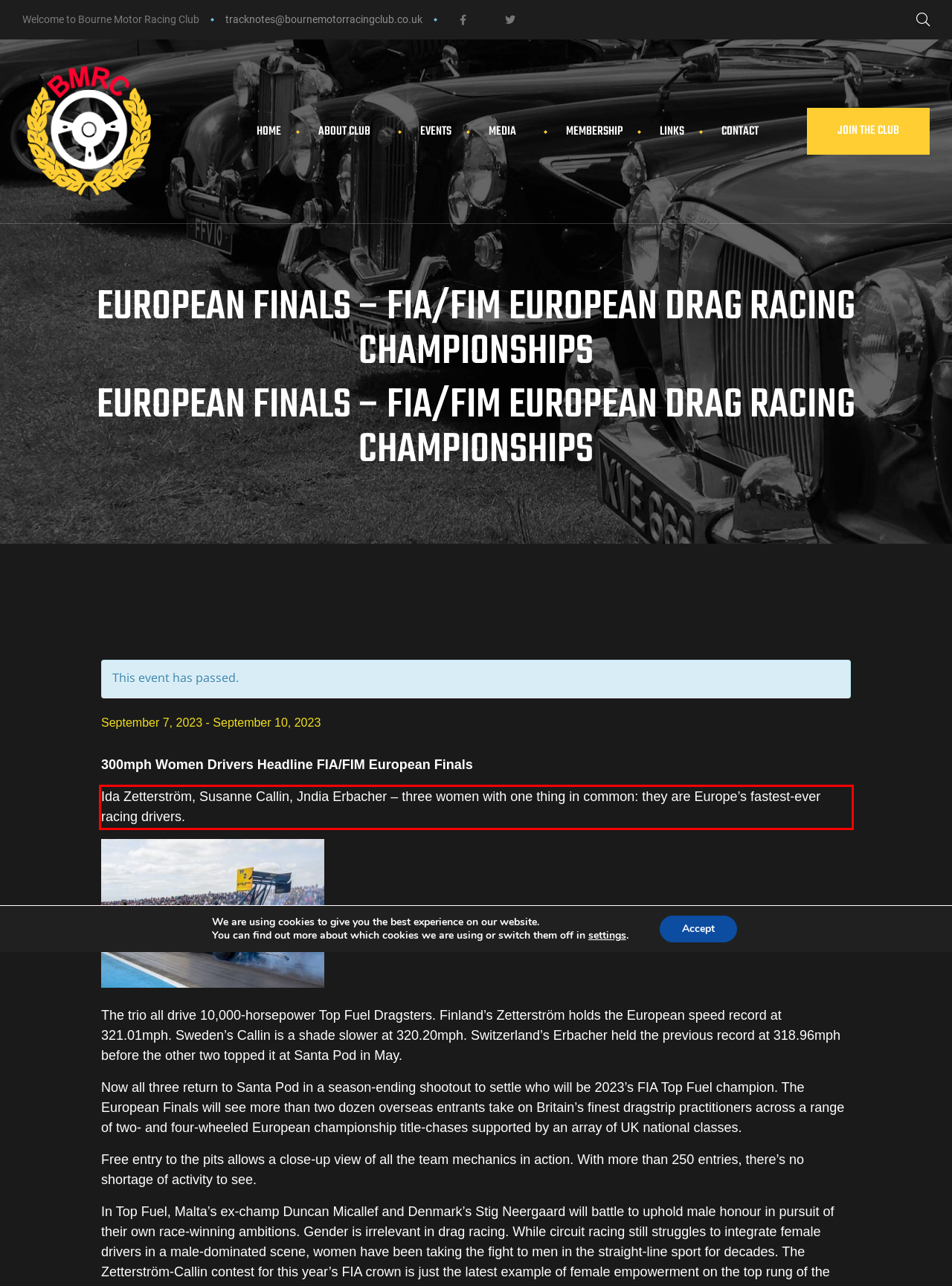Please analyze the provided webpage screenshot and perform OCR to extract the text content from the red rectangle bounding box.

Ida Zetterström, Susanne Callin, Jndia Erbacher – three women with one thing in common: they are Europe’s fastest-ever racing drivers.